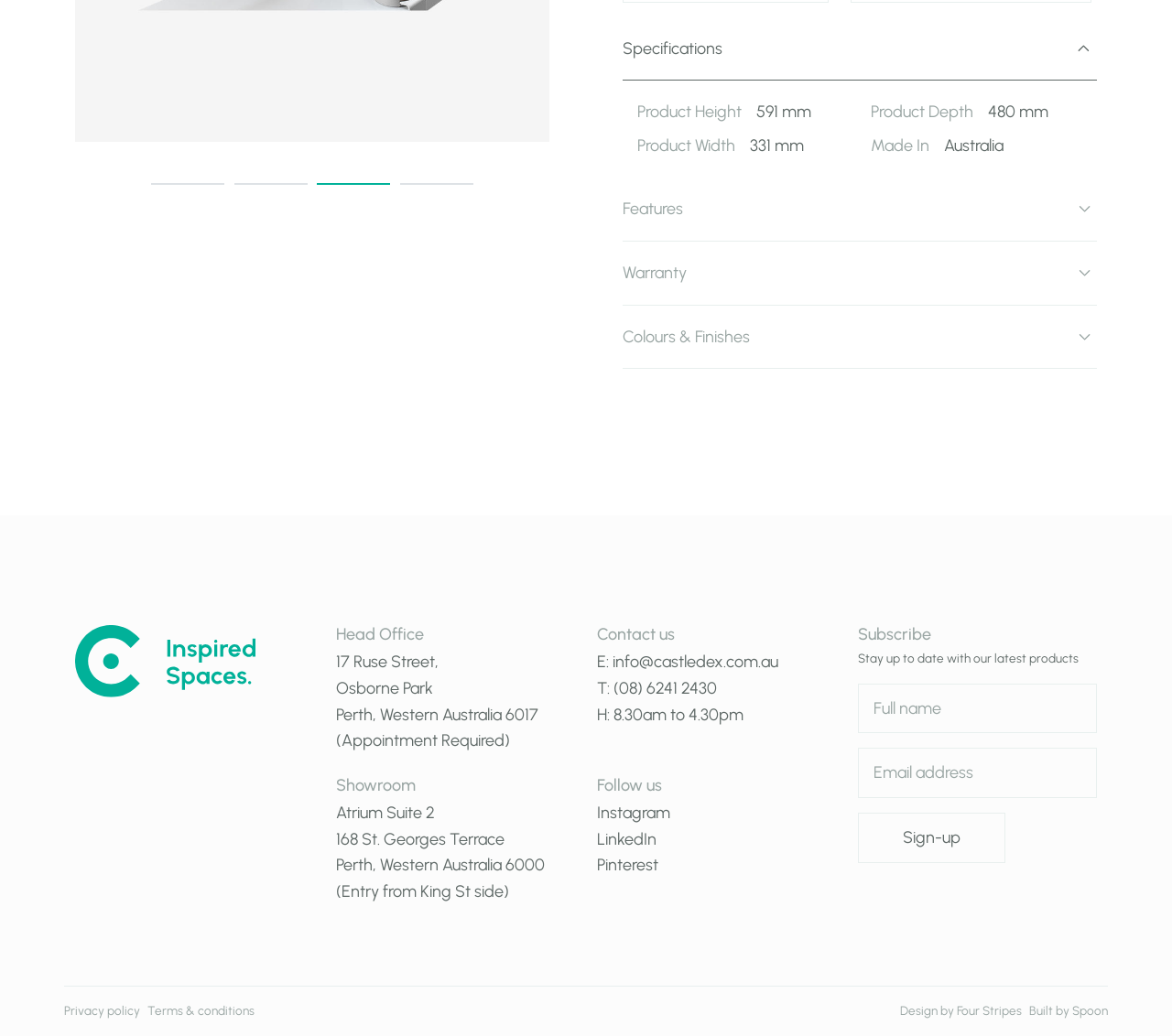Identify the bounding box coordinates for the UI element that matches this description: "info@castledex.com.au".

[0.523, 0.629, 0.664, 0.648]